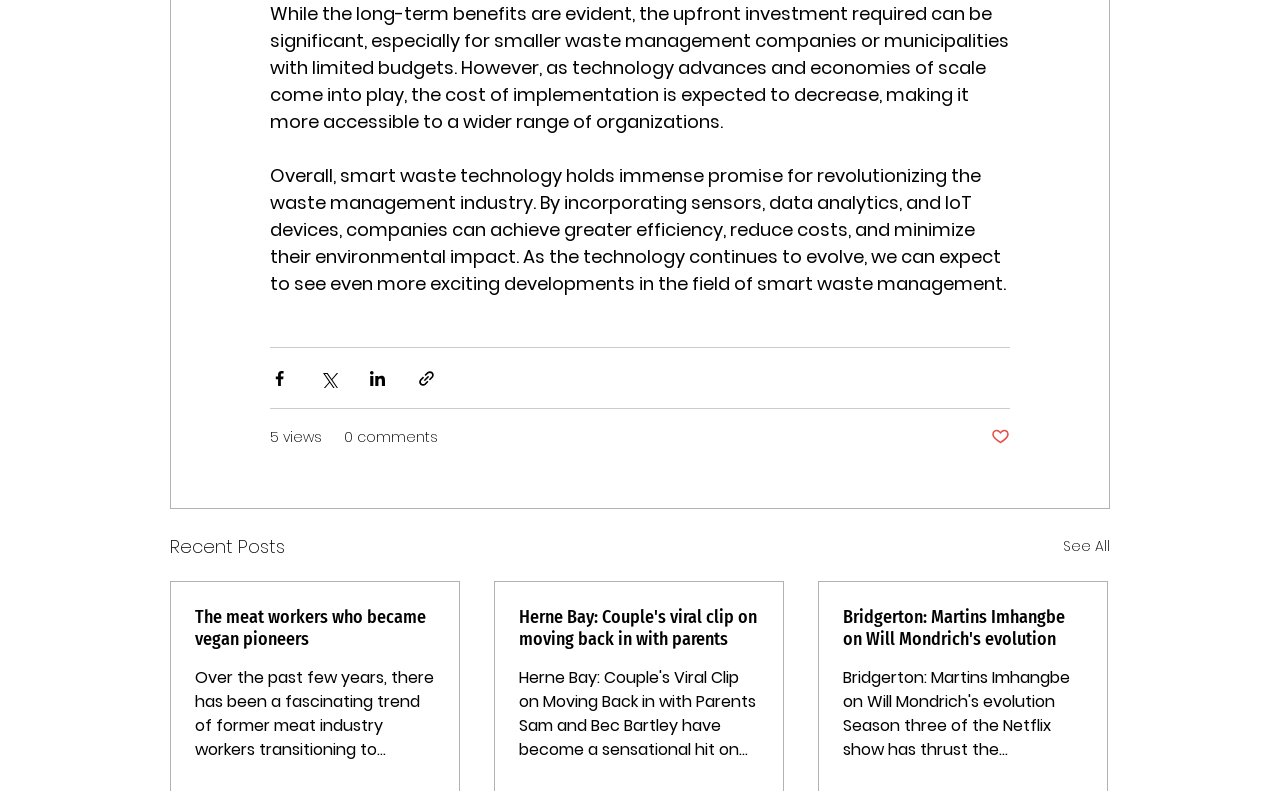What is the main topic of the first paragraph?
Answer the question with a single word or phrase, referring to the image.

Smart waste technology